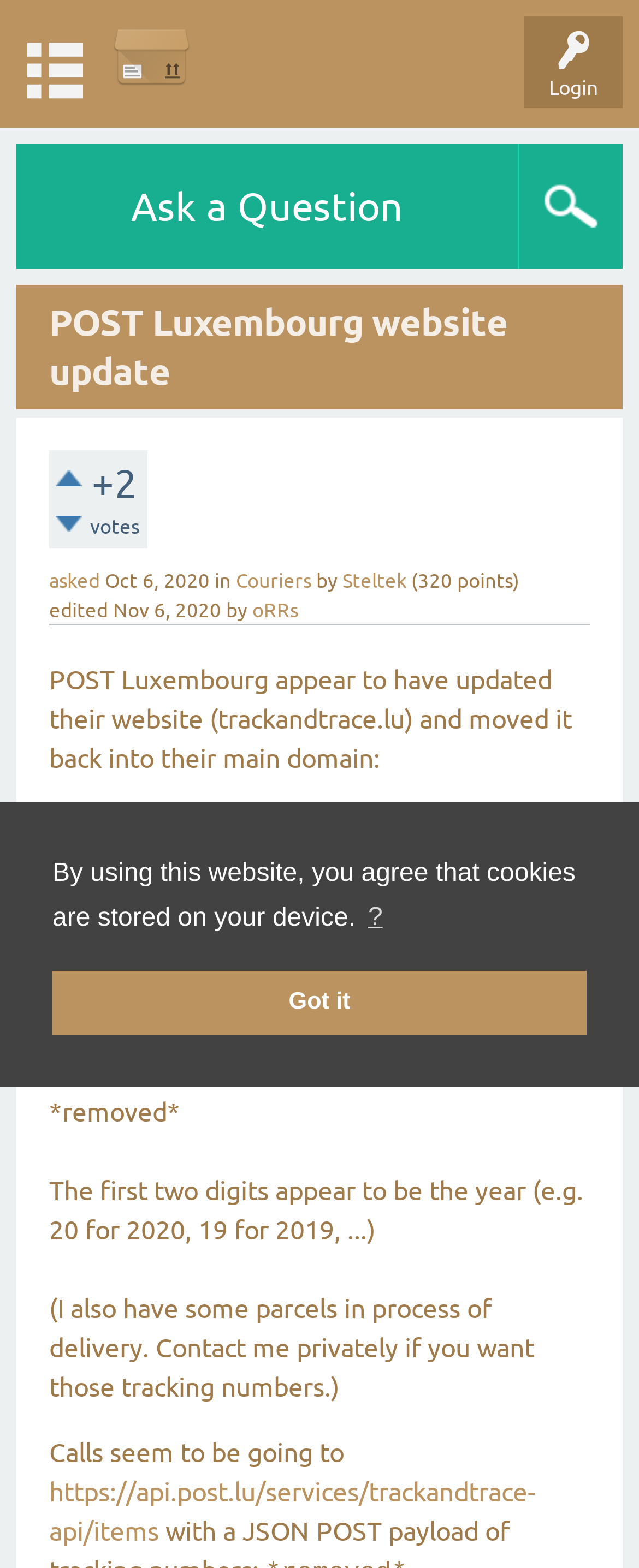Identify the bounding box coordinates of the region that needs to be clicked to carry out this instruction: "Click the 'Ask a Question' link". Provide these coordinates as four float numbers ranging from 0 to 1, i.e., [left, top, right, bottom].

[0.026, 0.092, 0.81, 0.171]